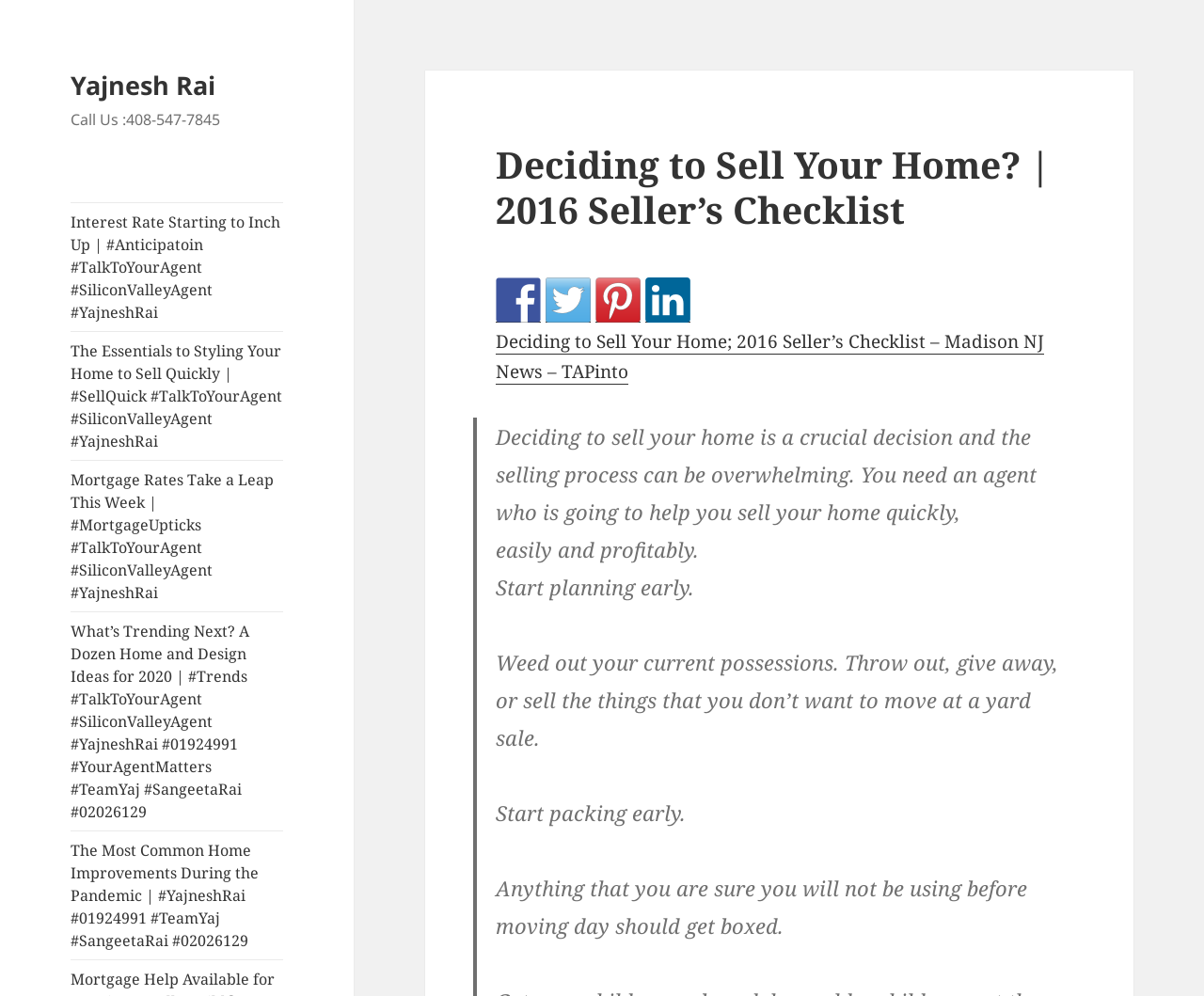With reference to the image, please provide a detailed answer to the following question: What is the first step in preparing to sell a home?

I found the first step by reading the static text element 'Weed out your current possessions. Throw out, give away, or sell the things that you don’t want to move at a yard sale.' located in the middle of the webpage.